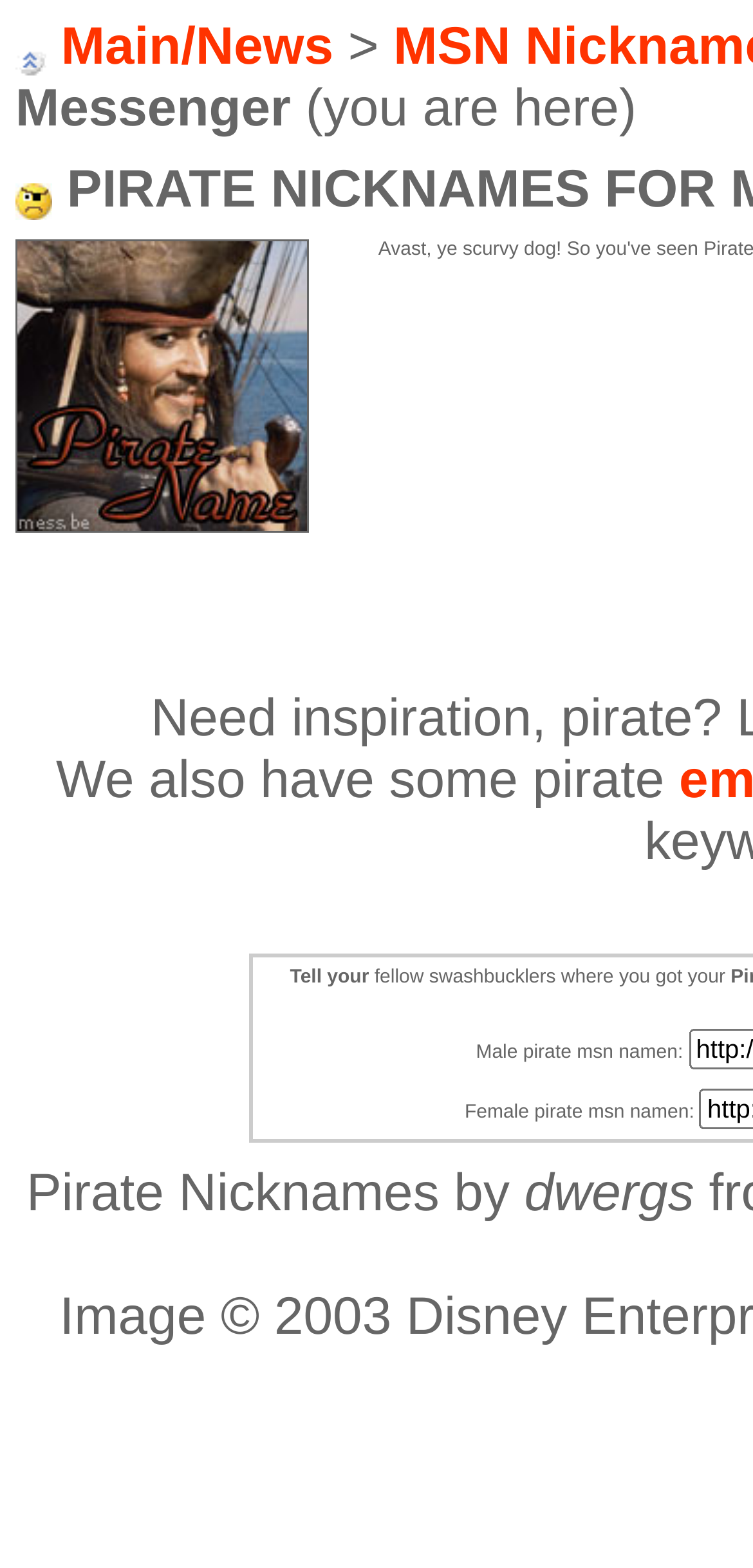Can you give a detailed response to the following question using the information from the image? What is above the 'you are here' text?

By comparing the y1, y2 coordinates of the elements, I found that the 'you are here' text has a y1 value of 0.049 and the link 'Main/News' has a y1 value of 0.01, which is smaller. Therefore, the link 'Main/News' is above the 'you are here' text.